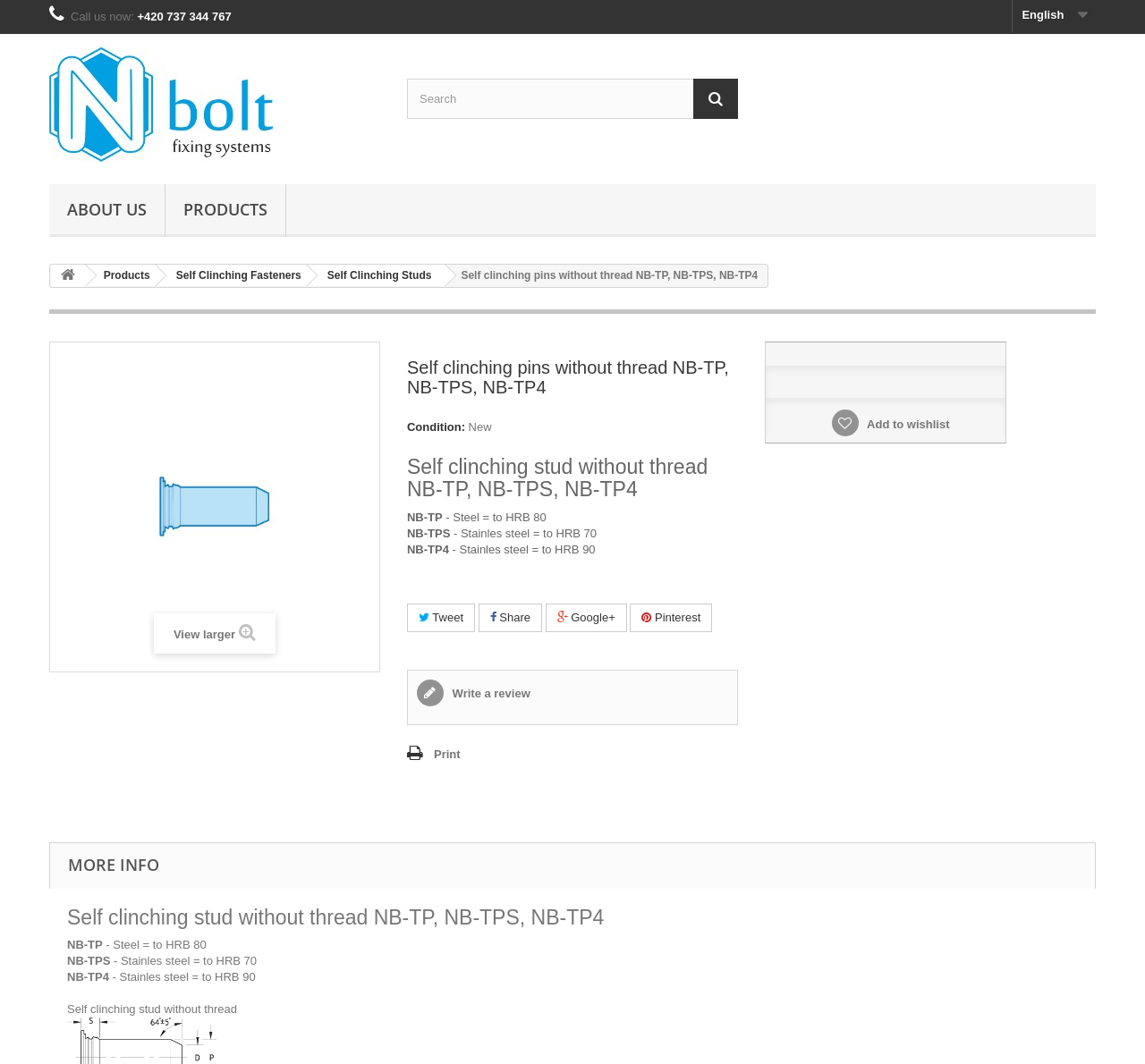Can you extract the headline from the webpage for me?

Self clinching pins without thread NB-TP, NB-TPS, NB-TP4